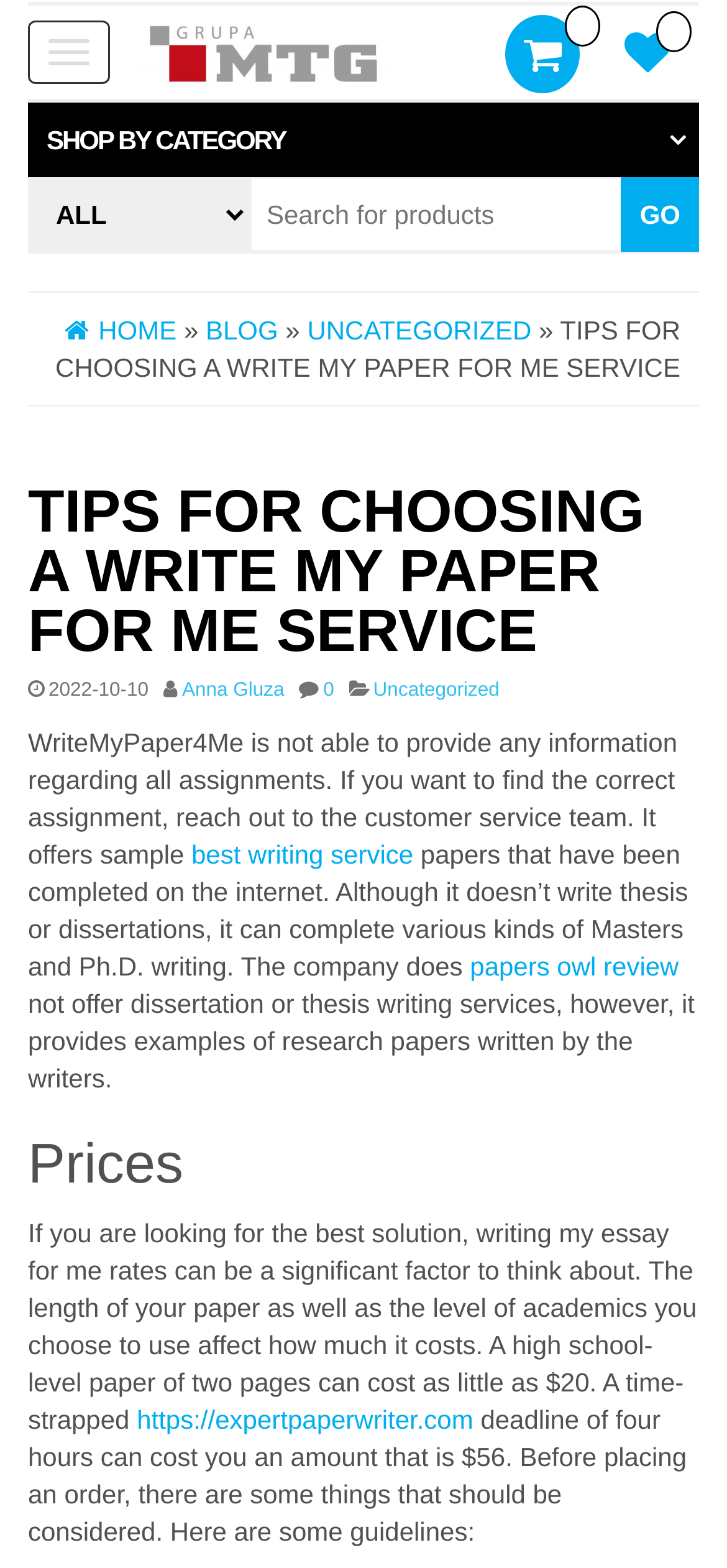Identify the bounding box coordinates for the region to click in order to carry out this instruction: "Share on facebook". Provide the coordinates using four float numbers between 0 and 1, formatted as [left, top, right, bottom].

None